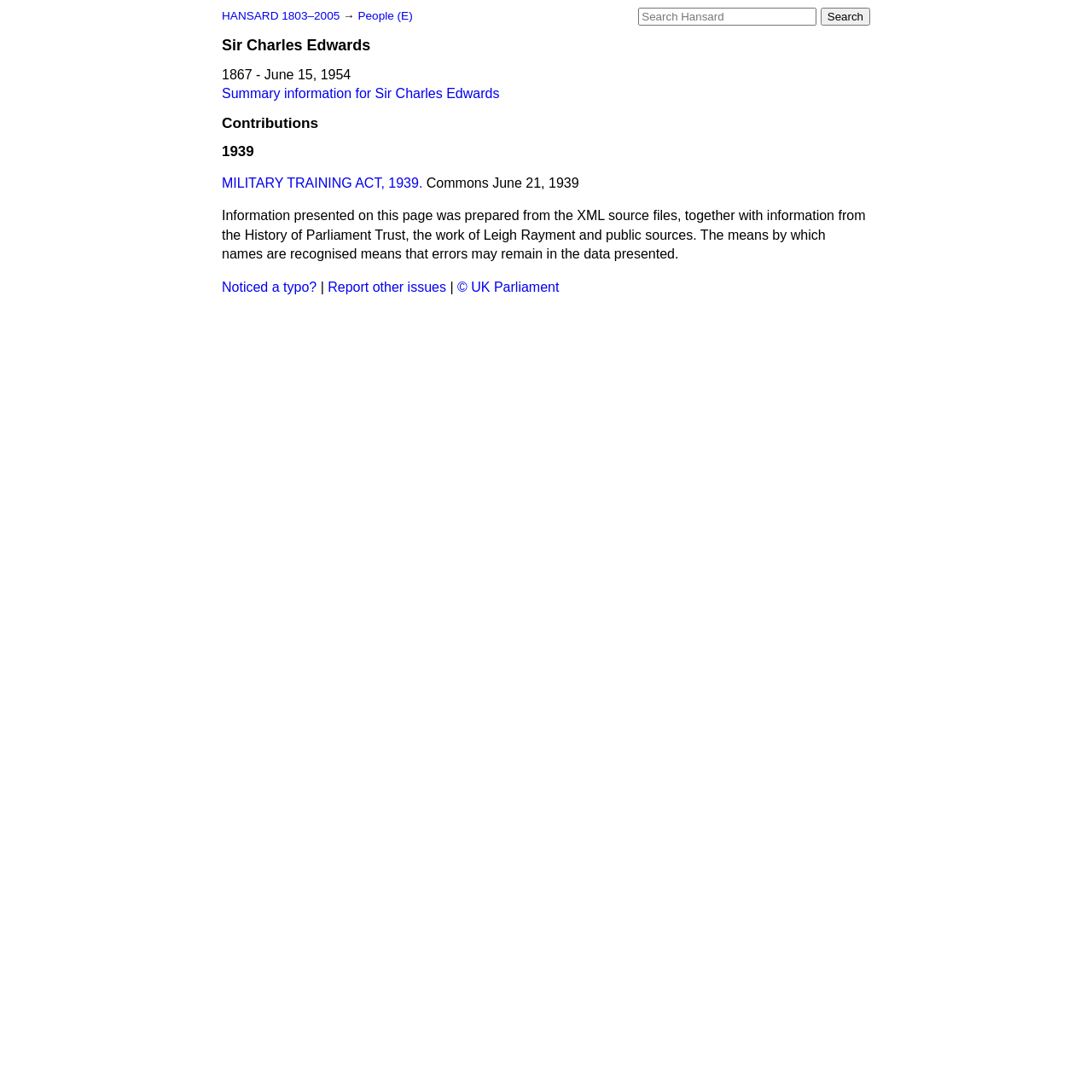Identify the coordinates of the bounding box for the element described below: "Noticed a typo?". Return the coordinates as four float numbers between 0 and 1: [left, top, right, bottom].

[0.203, 0.256, 0.29, 0.269]